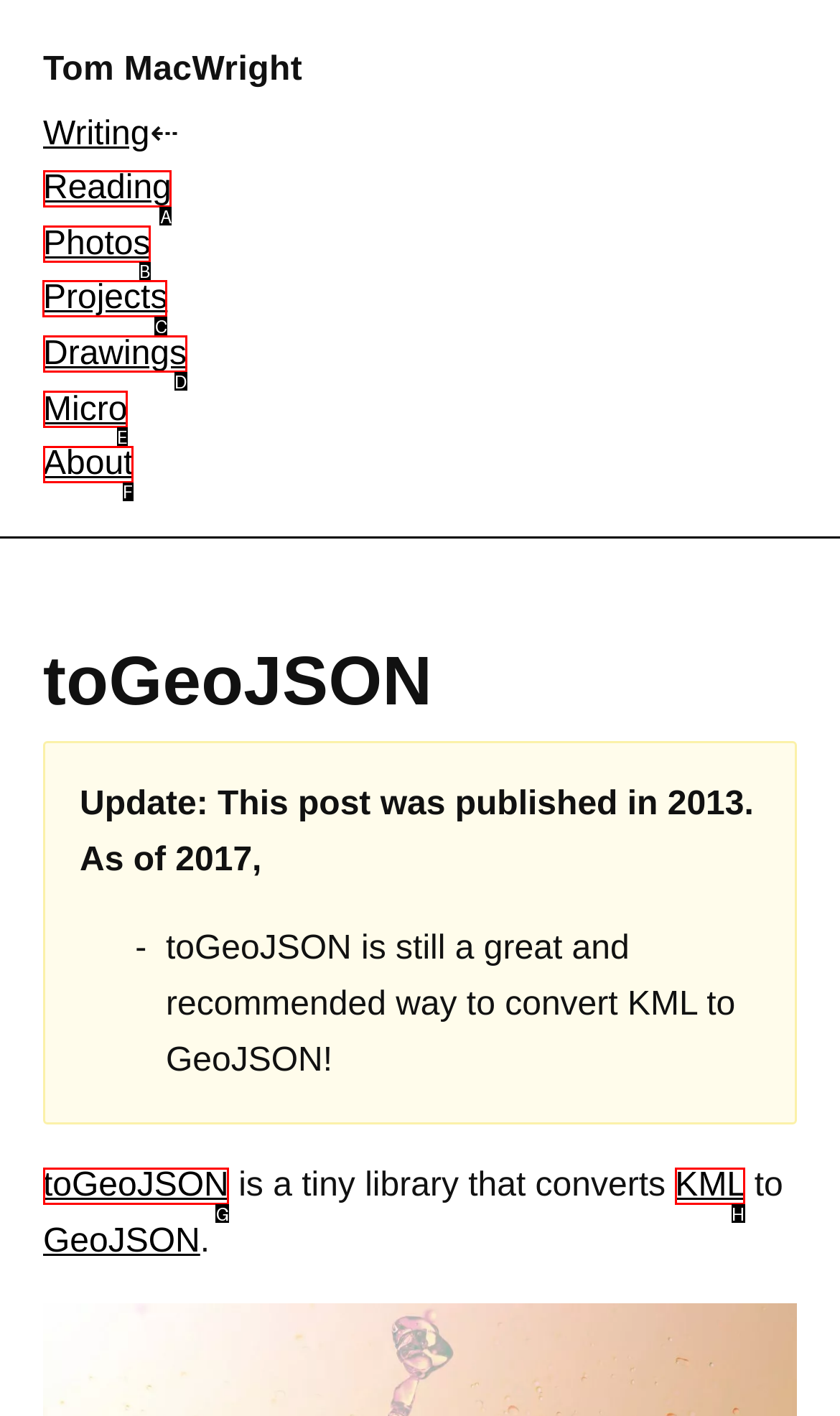Which lettered option should be clicked to achieve the task: visit projects page? Choose from the given choices.

C